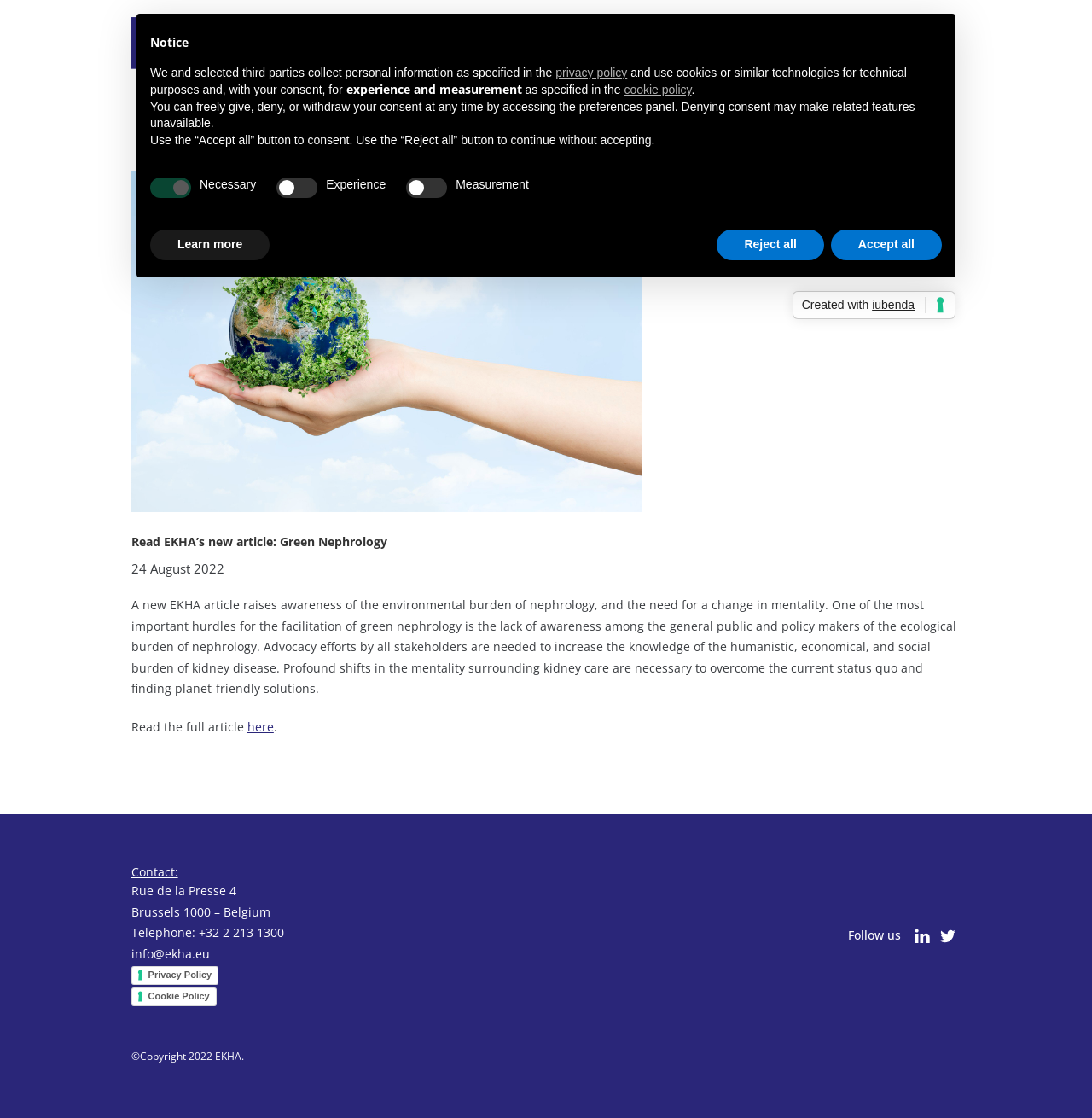Can you provide the bounding box coordinates for the element that should be clicked to implement the instruction: "Read the full article"?

[0.226, 0.643, 0.25, 0.657]